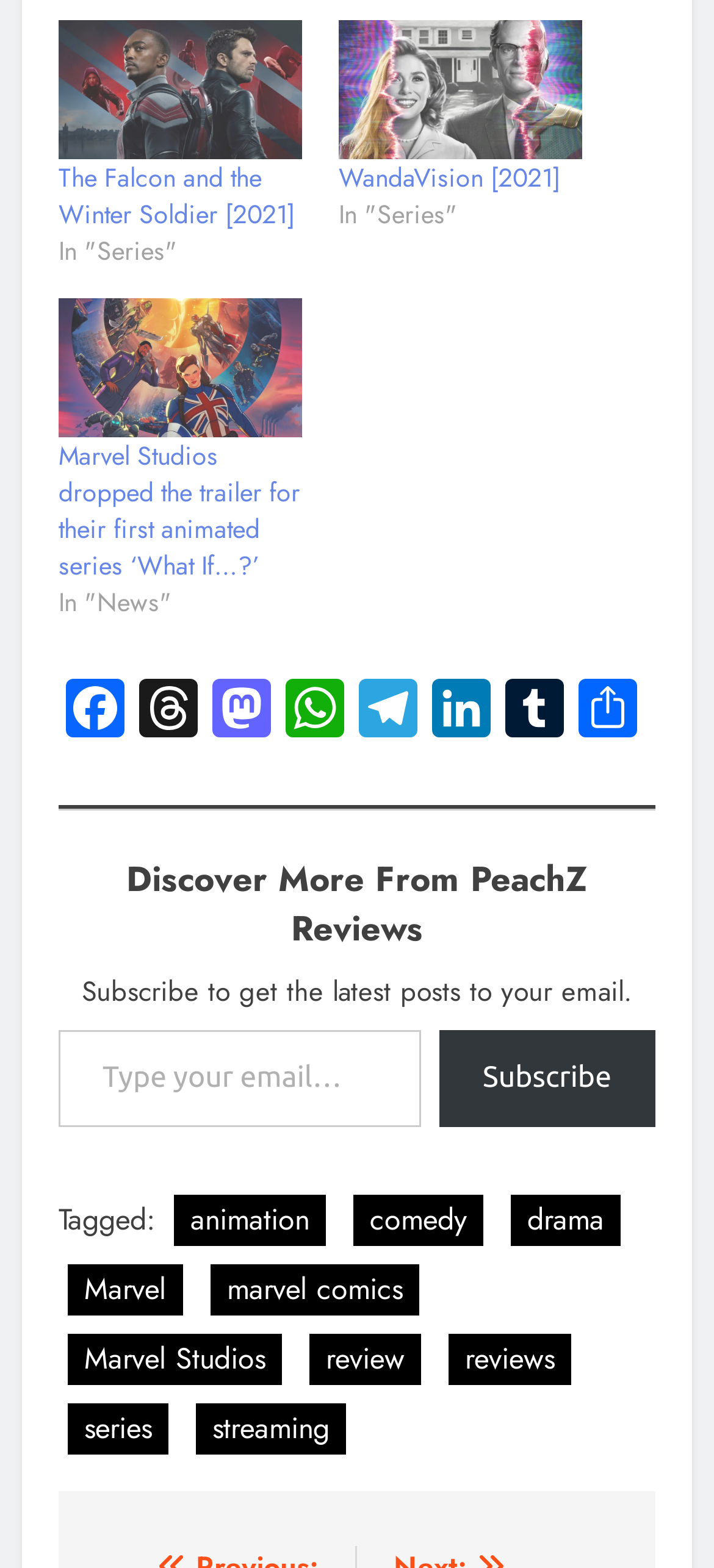What is the call-to-action button below the textbox?
Please use the visual content to give a single word or phrase answer.

Subscribe